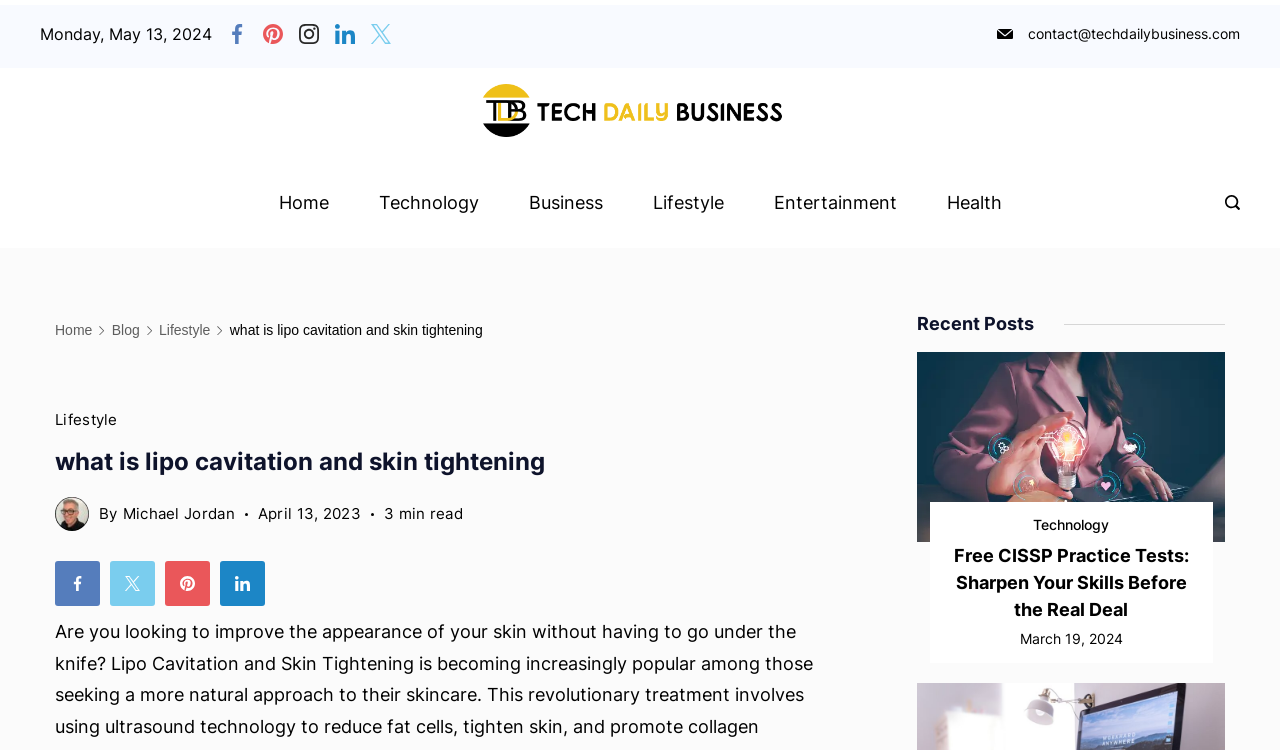Determine the bounding box coordinates of the section to be clicked to follow the instruction: "Search for posts and pages". The coordinates should be given as four float numbers between 0 and 1, formatted as [left, top, right, bottom].

[0.957, 0.26, 0.969, 0.28]